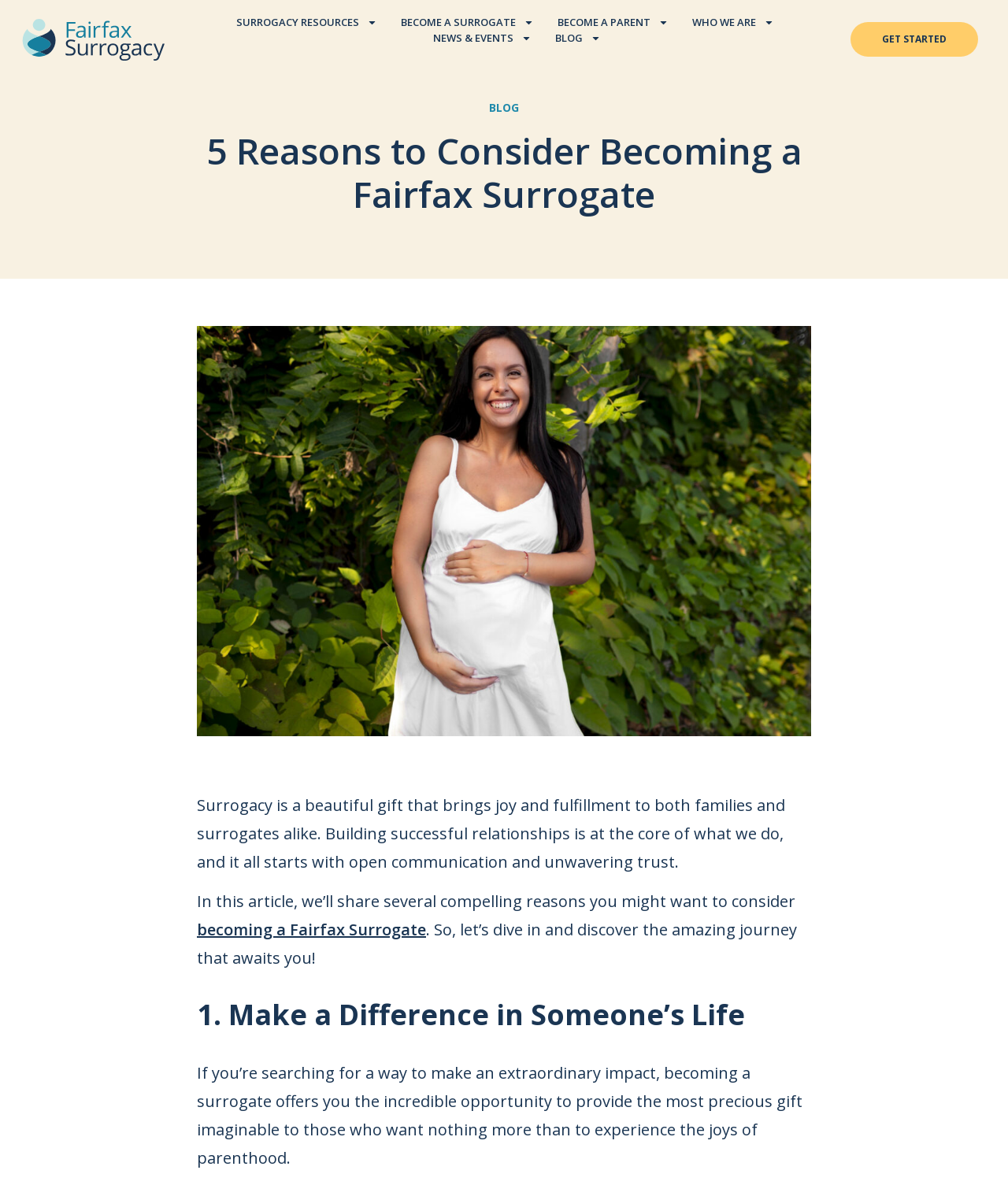What is the purpose of the 'GET STARTED' link?
Make sure to answer the question with a detailed and comprehensive explanation.

The 'GET STARTED' link is prominently displayed on the webpage, and considering the context of the webpage, it is likely that clicking on this link will initiate the process of becoming a surrogate.